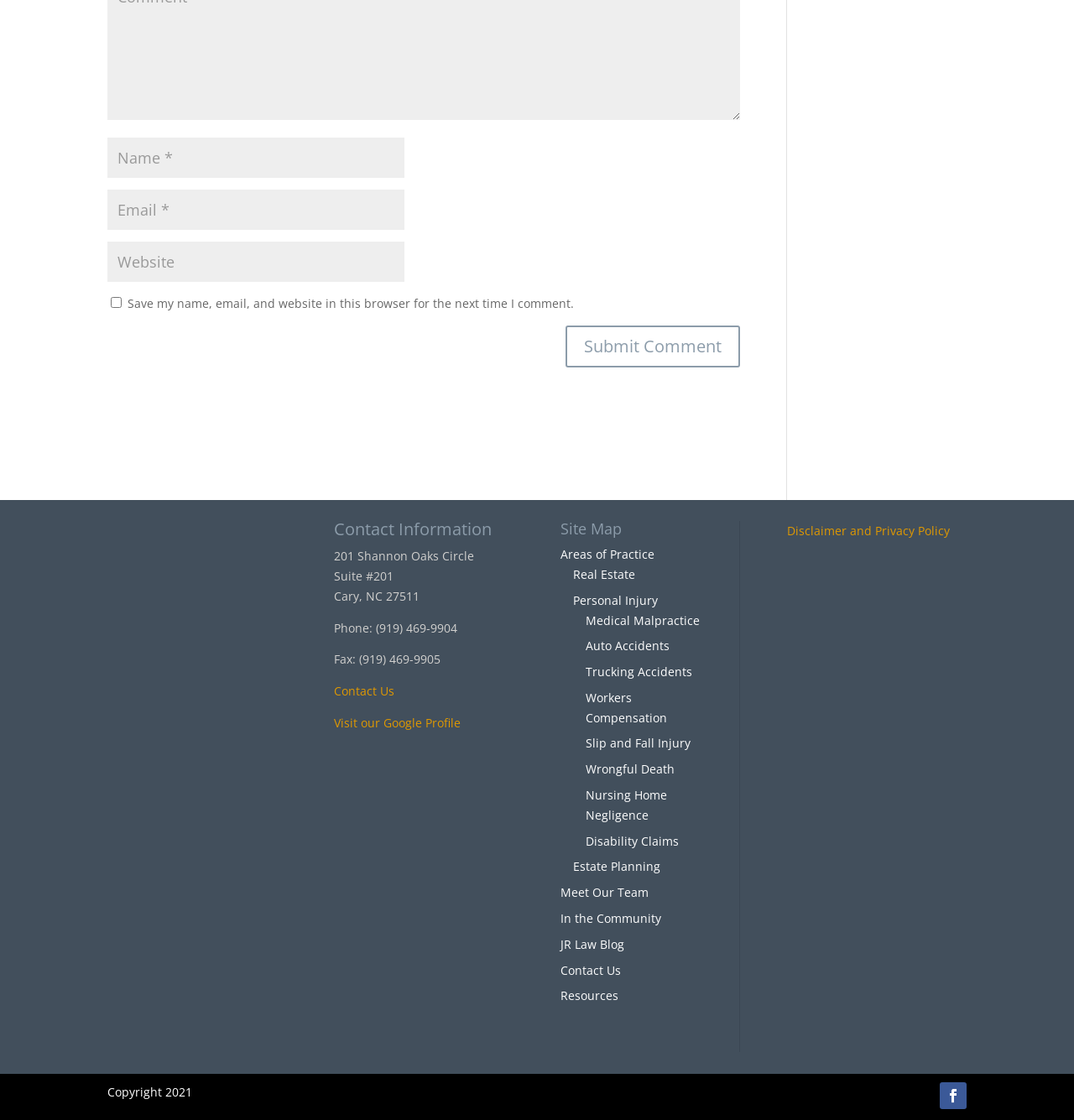What is the topic of the 'JR Law Blog'?
Provide a fully detailed and comprehensive answer to the question.

The 'JR Law Blog' is likely a blog related to law, given the context of the webpage which appears to be a law firm's website. The blog is listed in the site map section of the webpage, along with other law-related topics.